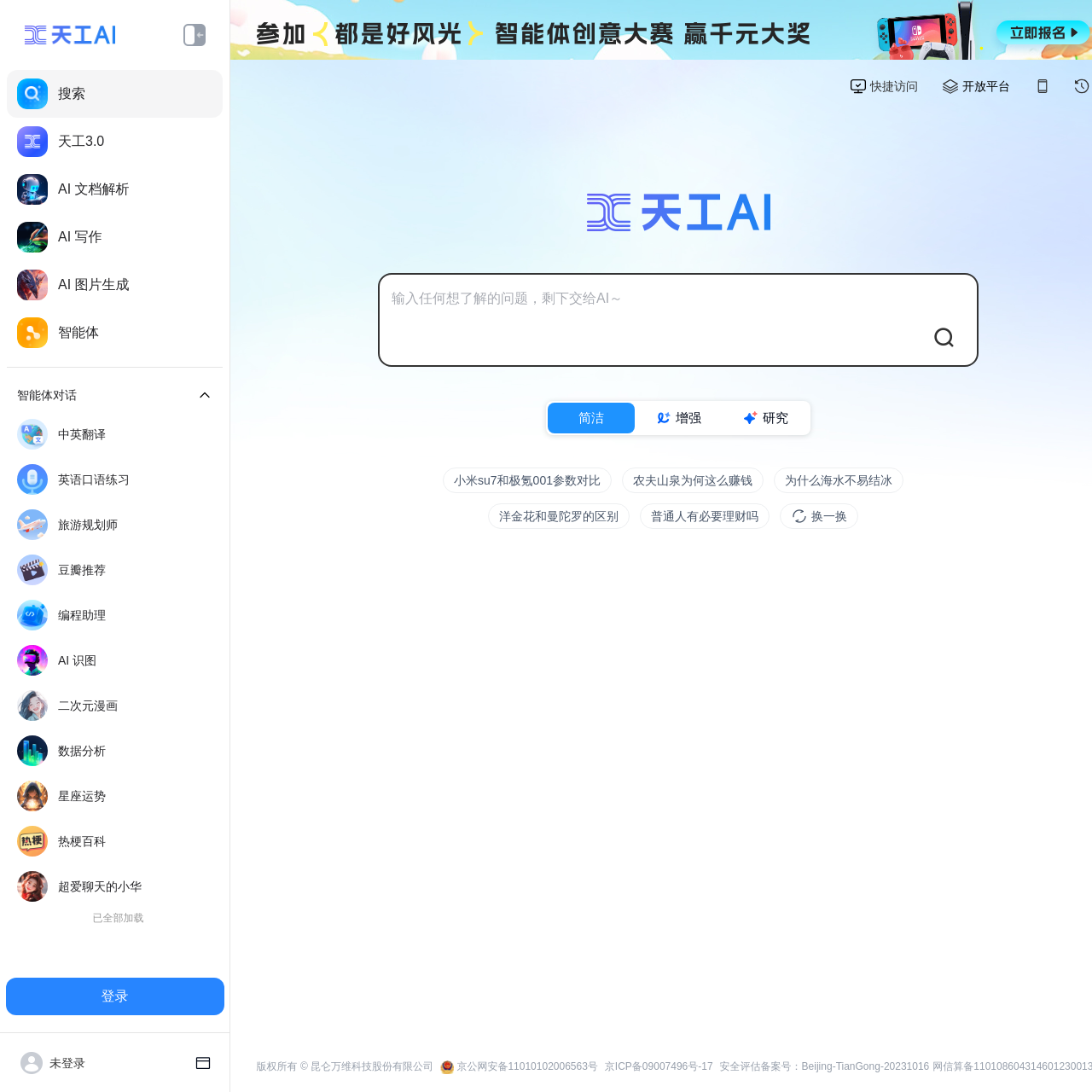Provide the bounding box coordinates of the UI element that matches the description: "登录".

[0.005, 0.895, 0.205, 0.93]